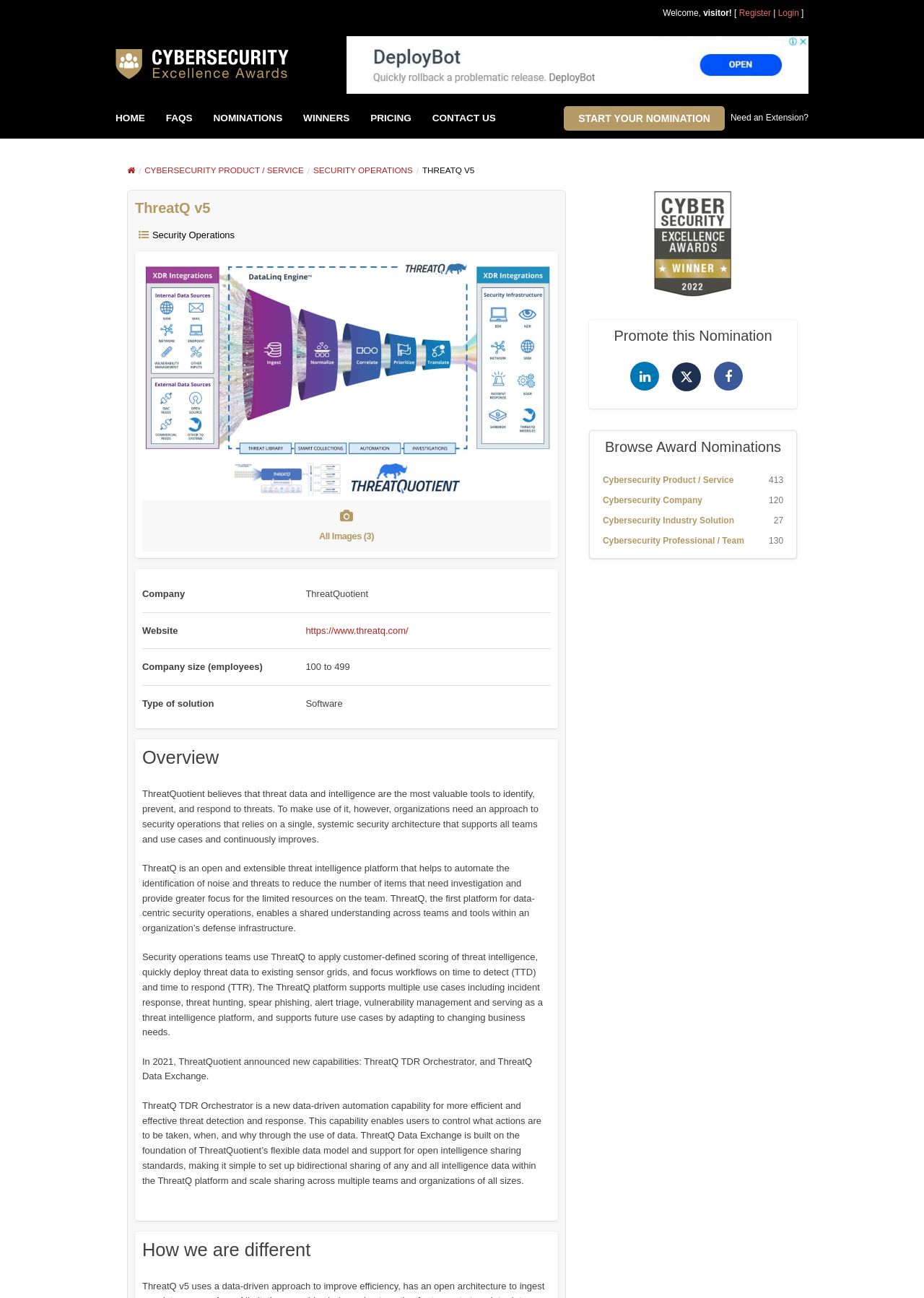What is the purpose of ThreatQ TDR Orchestrator?
Using the image, respond with a single word or phrase.

Efficient threat detection and response